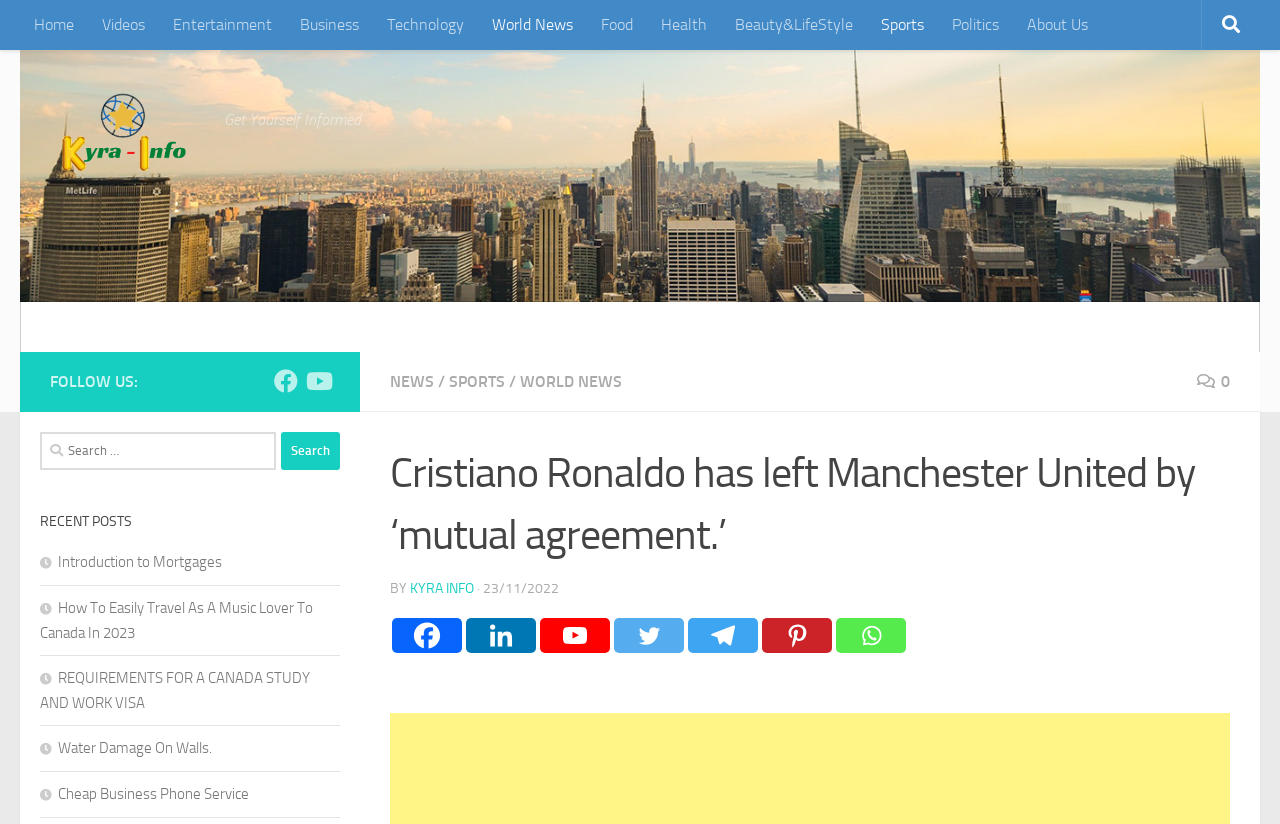Find the bounding box coordinates of the clickable area required to complete the following action: "Talk to our friendly client experience team to learn more".

None